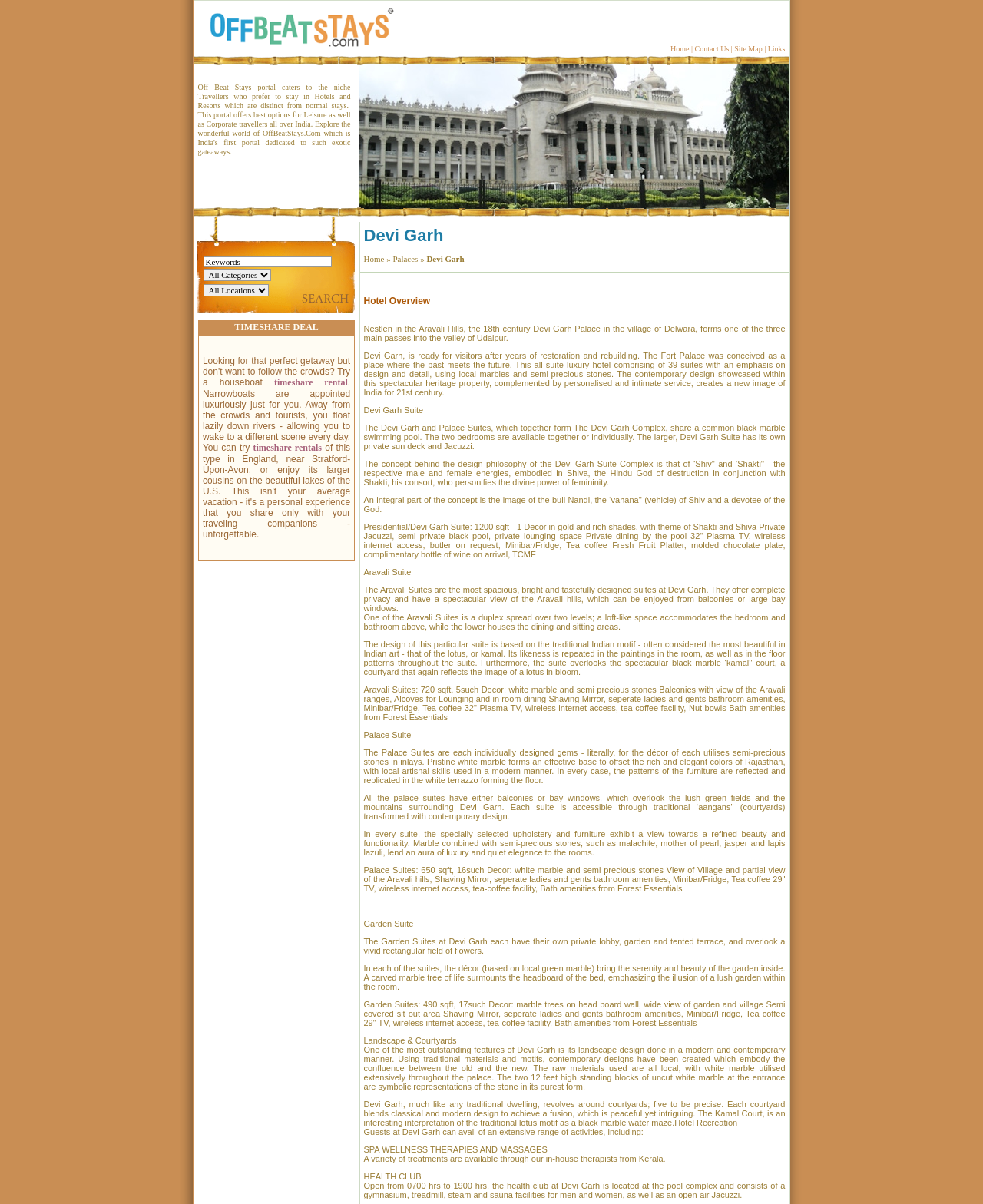What type of vacation is described in the timeshare deal?
Using the image as a reference, answer the question with a short word or phrase.

houseboat timeshare rental